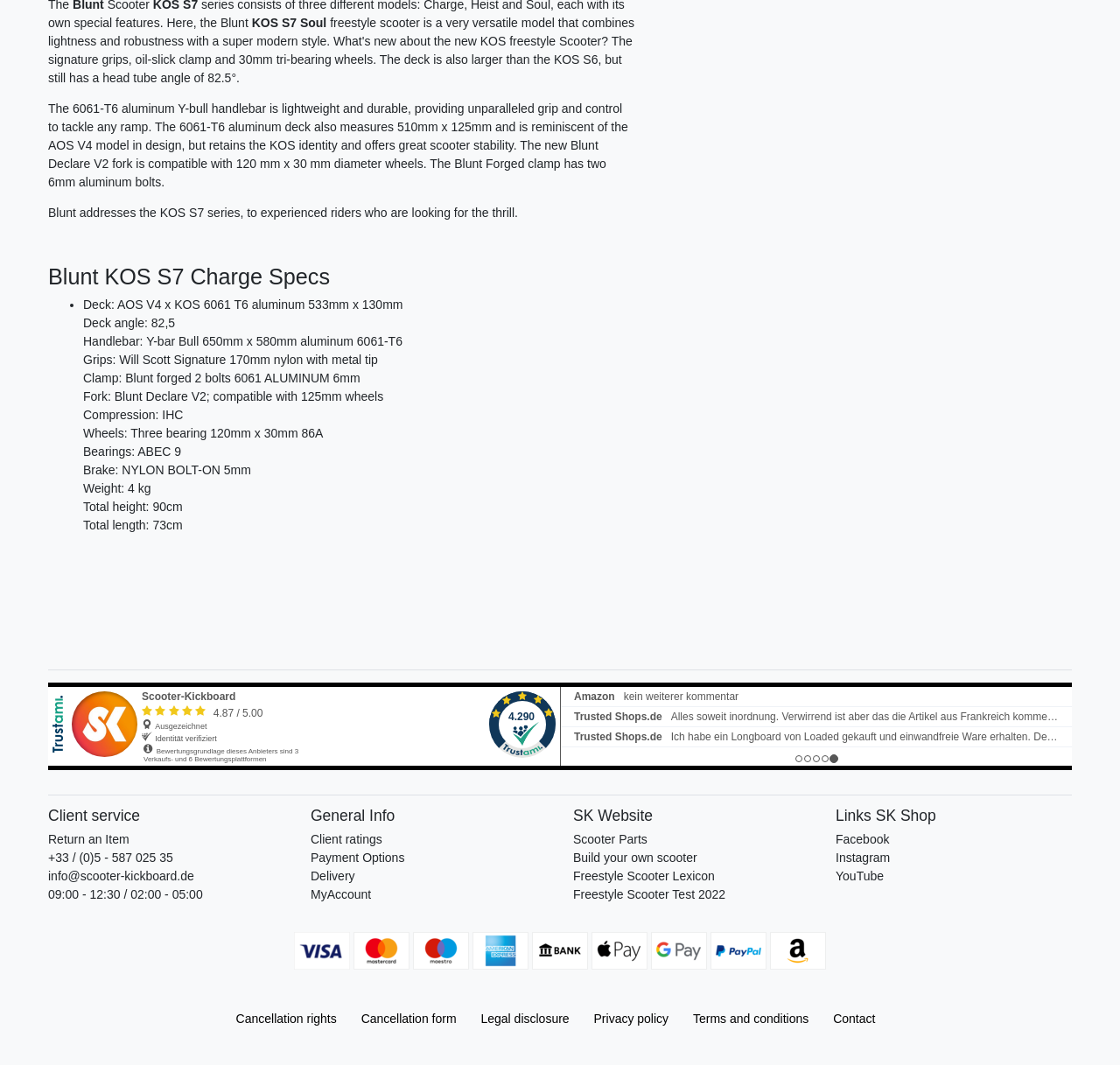Please determine the bounding box coordinates of the area that needs to be clicked to complete this task: 'Visit the Facebook page'. The coordinates must be four float numbers between 0 and 1, formatted as [left, top, right, bottom].

[0.746, 0.78, 0.794, 0.797]